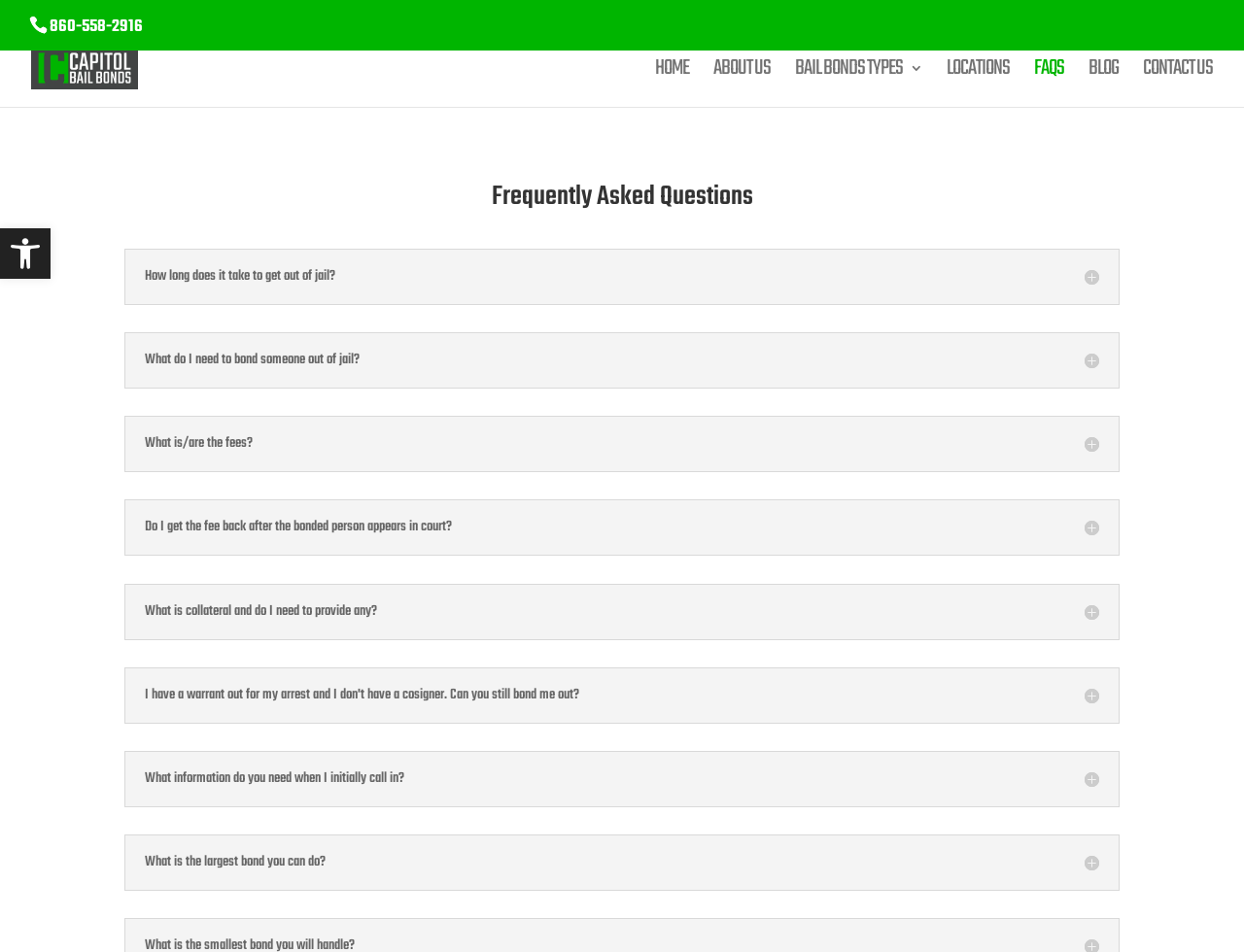Answer briefly with one word or phrase:
What is the phone number displayed on the webpage?

860-558-2916